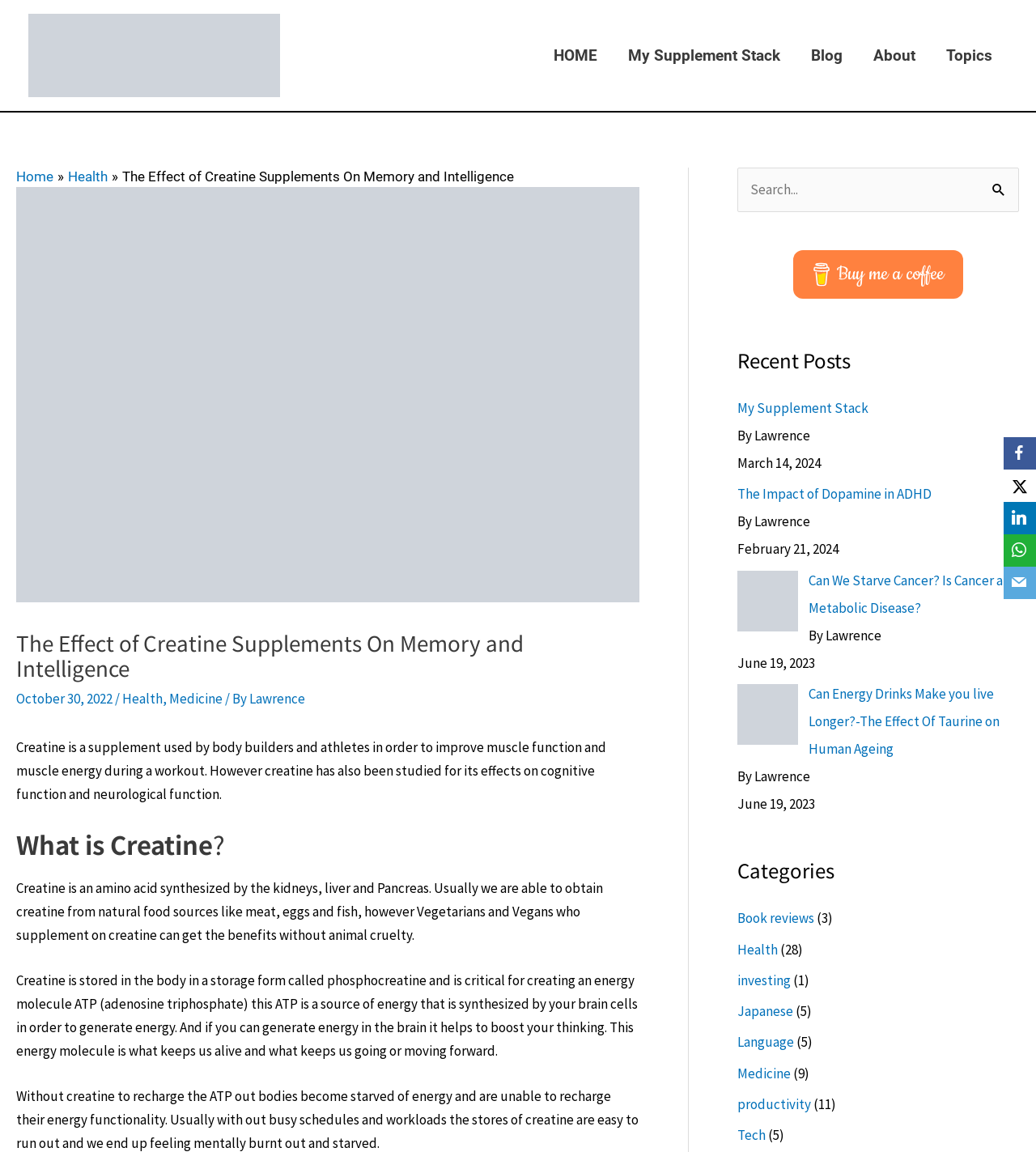What is the relationship between creatine and ATP?
Utilize the information in the image to give a detailed answer to the question.

The webpage explains that creatine is stored in the body in a storage form called phosphocreatine and is critical for creating an energy molecule ATP. This suggests that creatine plays a crucial role in replenishing ATP, which is essential for energy production in the body.